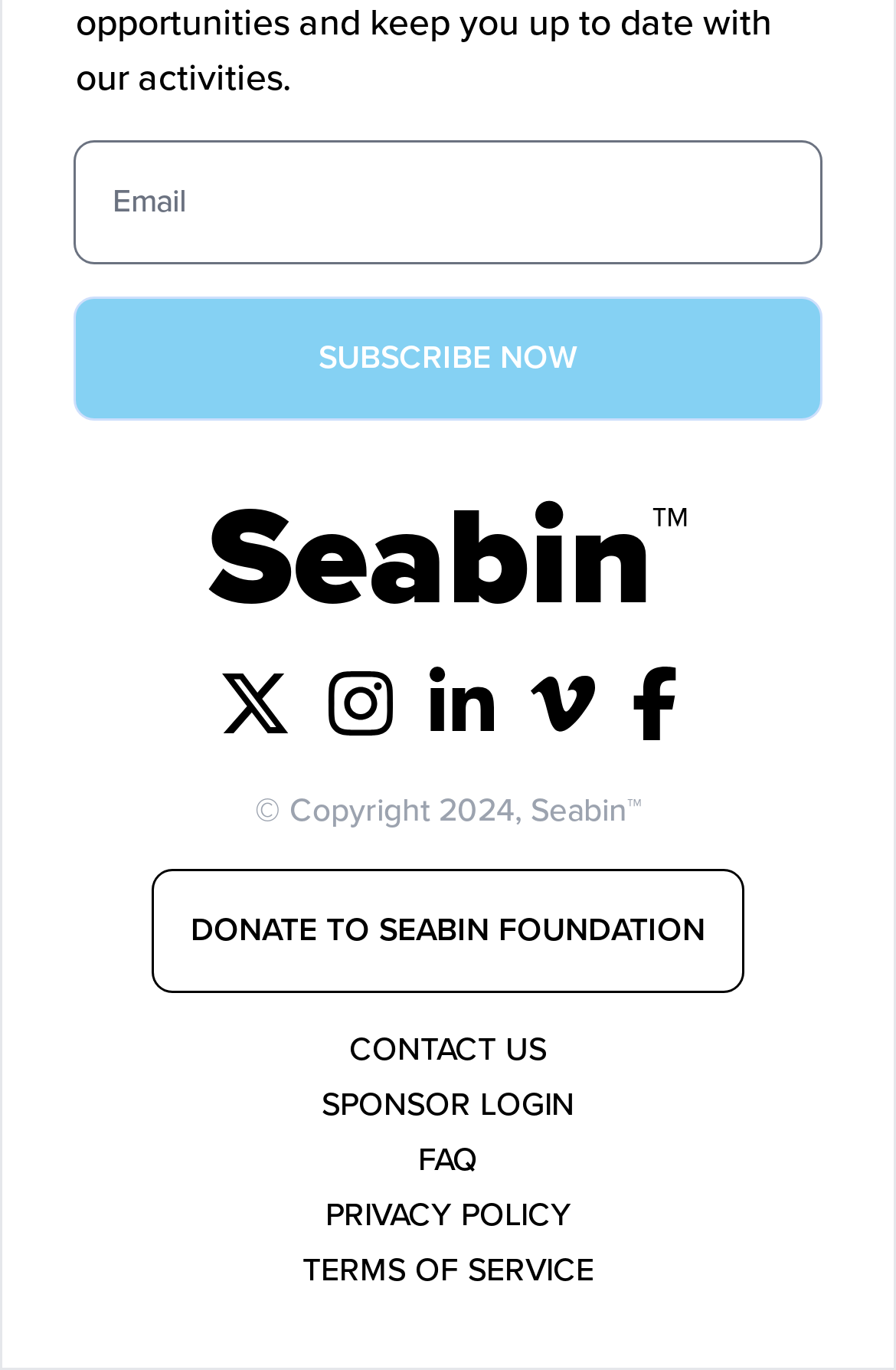Determine the bounding box of the UI element mentioned here: "Sponsor login". The coordinates must be in the format [left, top, right, bottom] with values ranging from 0 to 1.

[0.359, 0.791, 0.641, 0.82]